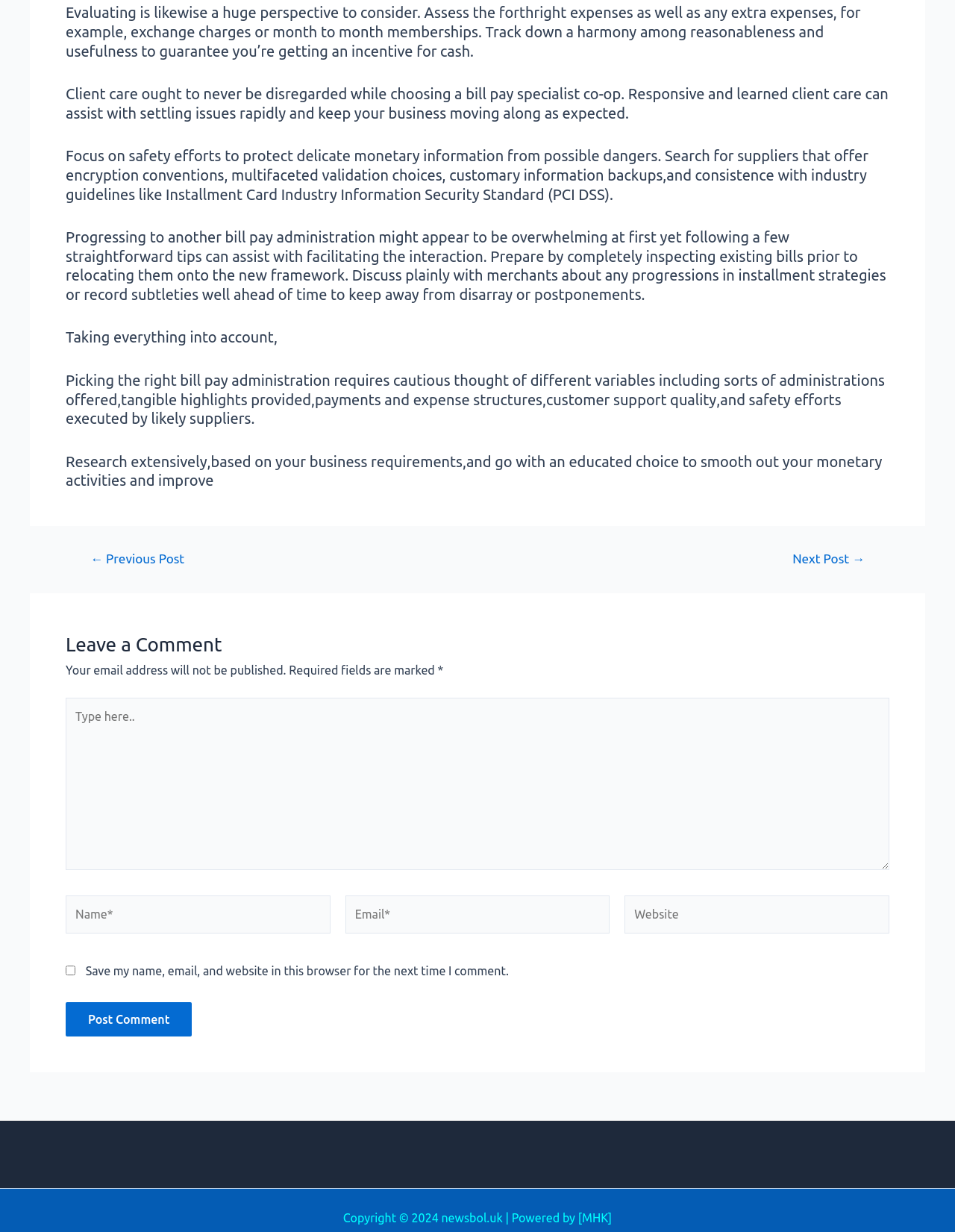Identify the bounding box of the UI element described as follows: "parent_node: Name* name="author" placeholder="Name*"". Provide the coordinates as four float numbers in the range of 0 to 1 [left, top, right, bottom].

[0.069, 0.727, 0.346, 0.758]